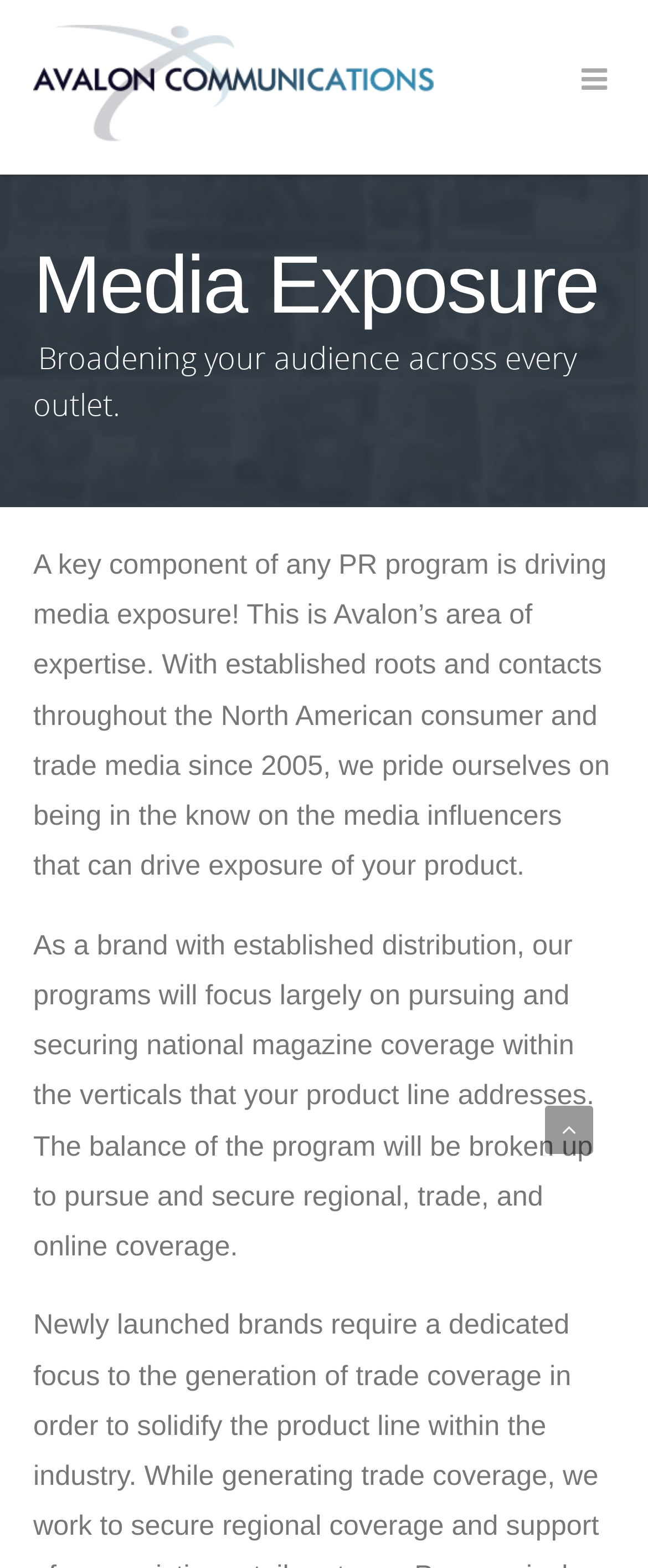Explain the features and main sections of the webpage comprehensively.

The webpage is about Avalon Communications, a company that specializes in media exposure. At the top left of the page, there is a link and an image, which are likely the company's logo and branding. 

Below the logo, there is a heading that reads "Media Exposure", which is centered at the top of the page. 

Under the heading, there is a brief description that says "Broadening your audience across every outlet." This text is followed by a longer paragraph that explains the importance of media exposure in PR programs and how Avalon Communications has established roots and contacts in the North American consumer and trade media since 2005.

Further down the page, there is another paragraph that outlines the focus of their programs, which includes pursuing national magazine coverage, as well as regional, trade, and online coverage. 

On the top right side of the page, there are two links, one with a Facebook icon and another with a Twitter icon, which are likely social media links.